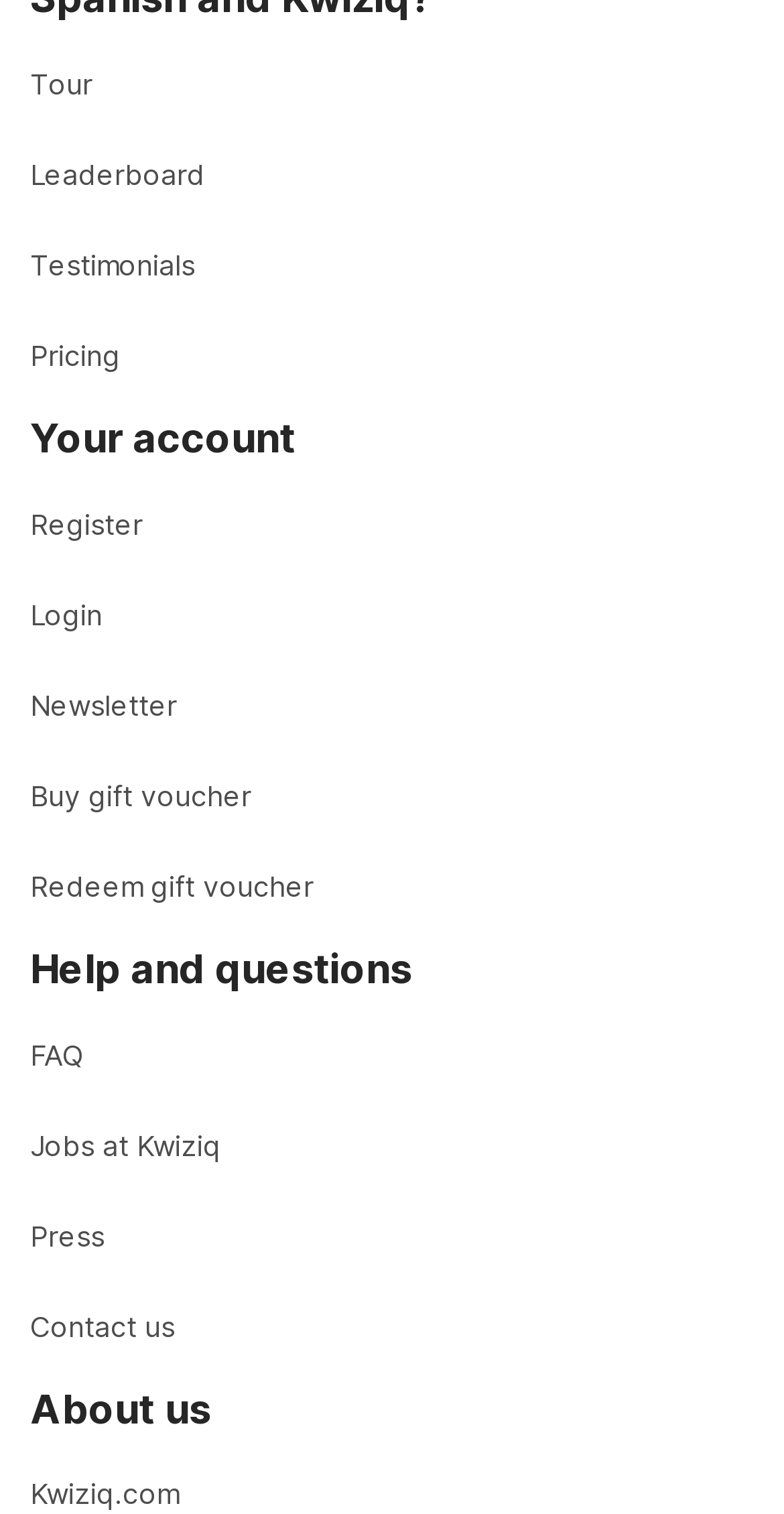What is the link located below 'FAQ'?
Give a one-word or short phrase answer based on the image.

Jobs at Kwiziq